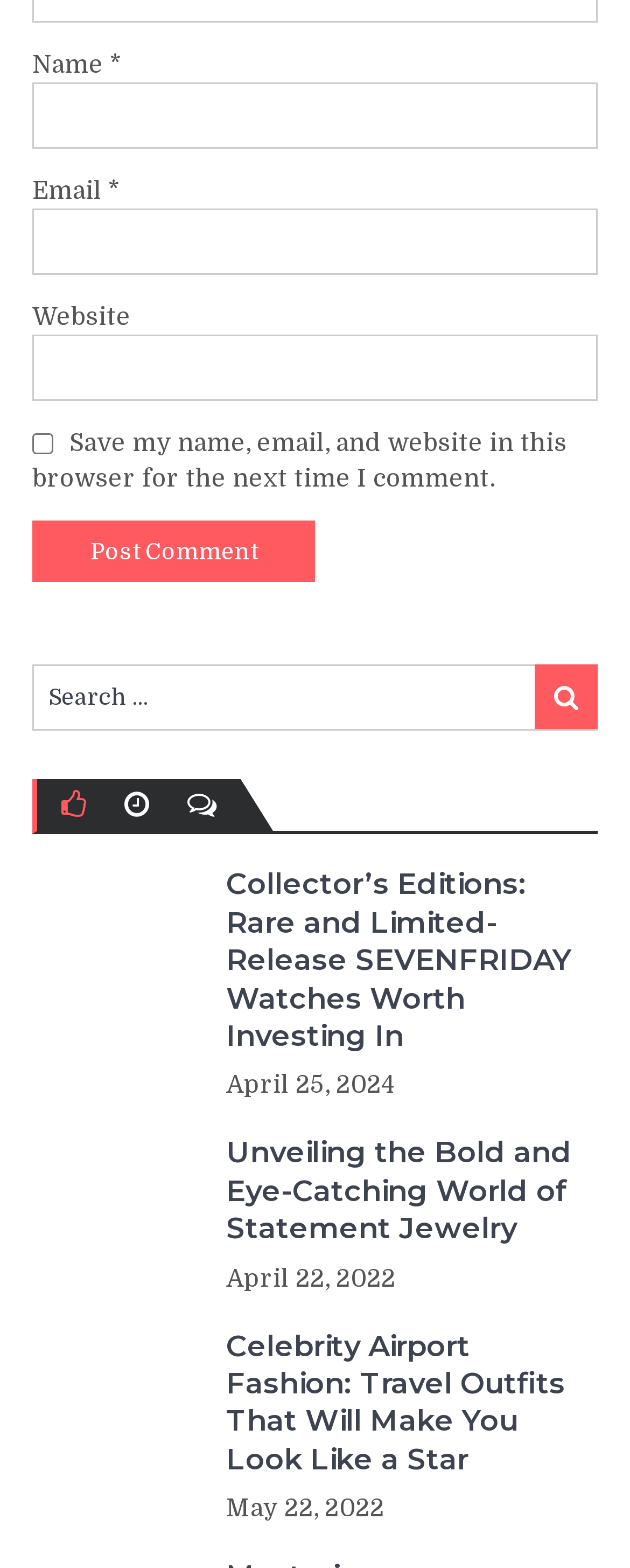Please identify the bounding box coordinates of the region to click in order to complete the given instruction: "Post a comment". The coordinates should be four float numbers between 0 and 1, i.e., [left, top, right, bottom].

[0.051, 0.332, 0.5, 0.372]